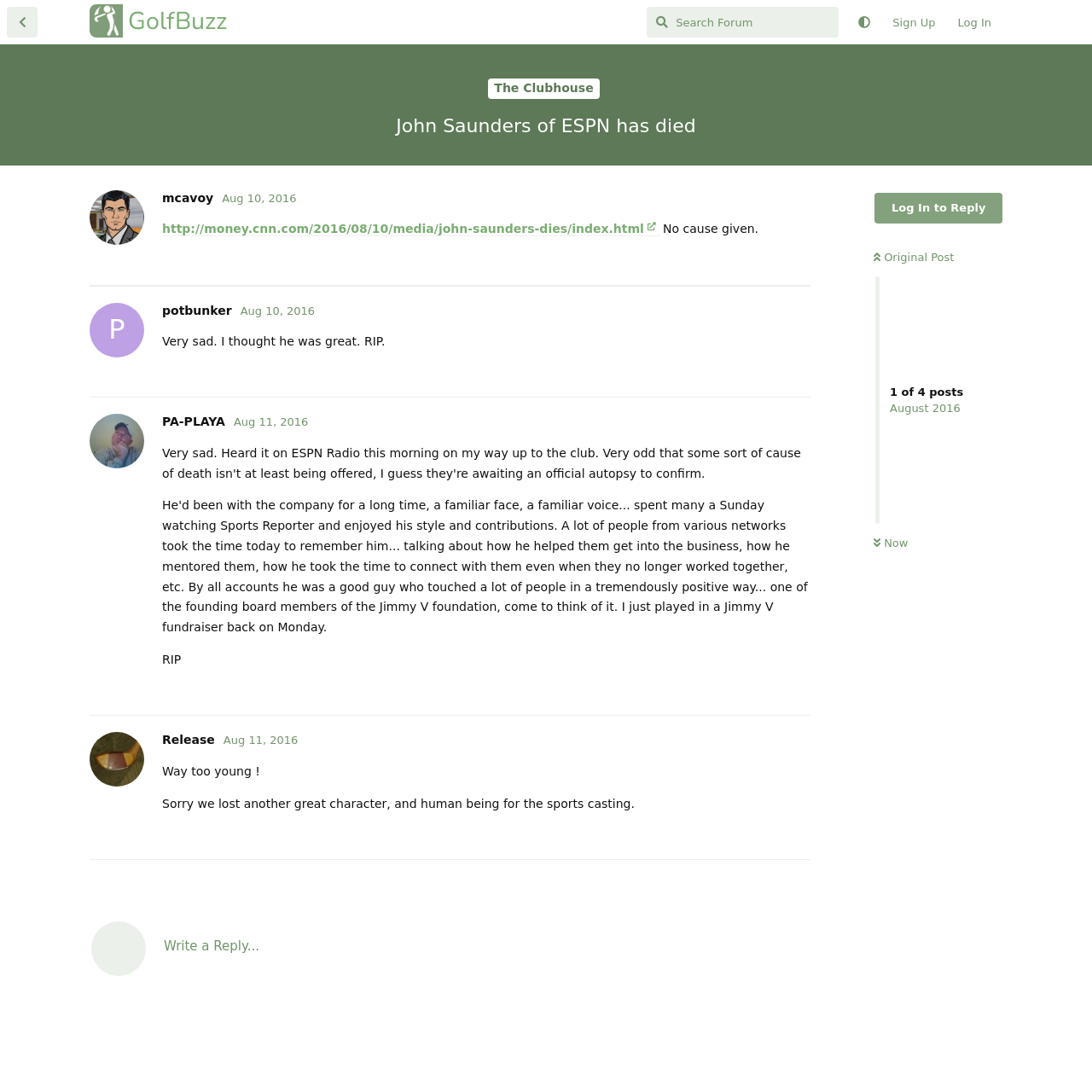Refer to the image and answer the question with as much detail as possible: What is the function of the 'Log In to Reply' button?

The 'Log In to Reply' button is likely a call to action for users who want to respond to comments on the webpage but are not currently logged in. Clicking this button would allow them to log in and post their responses.